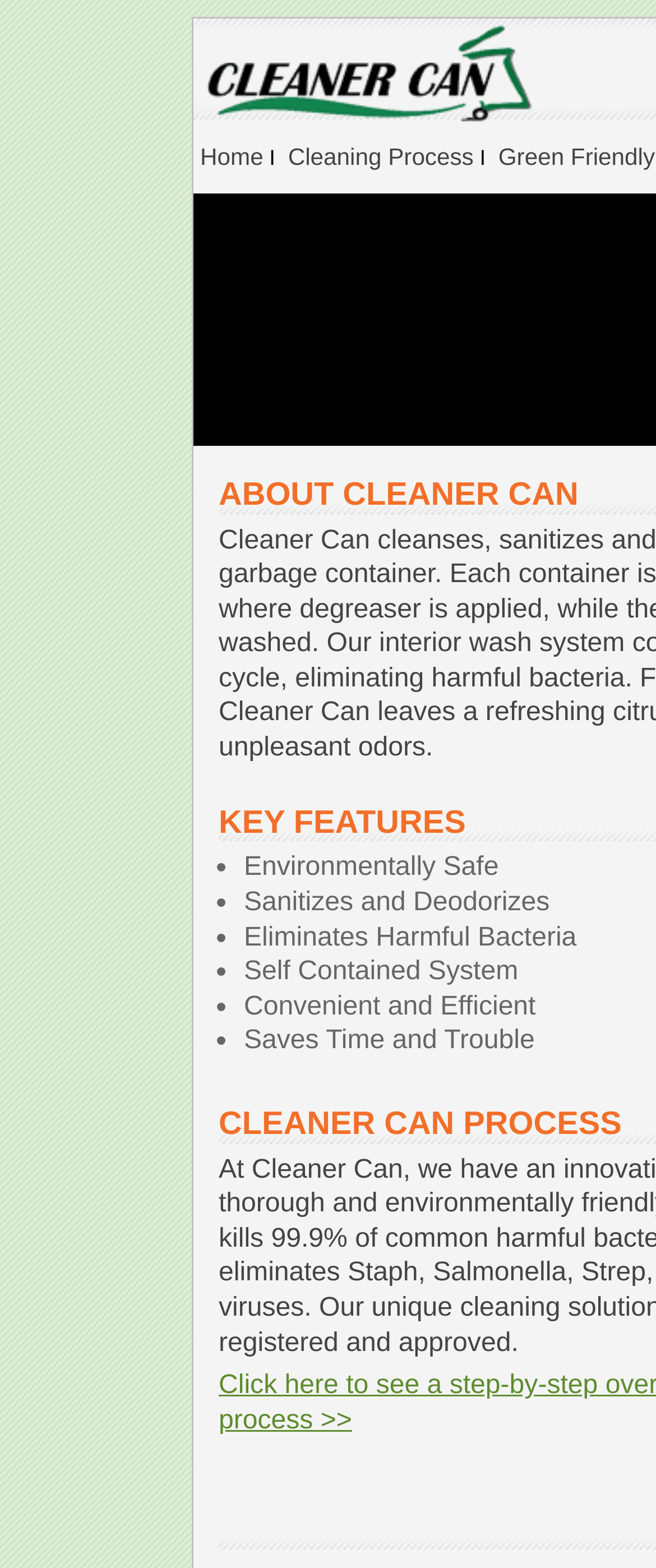Provide the bounding box coordinates for the specified HTML element described in this description: "Home". The coordinates should be four float numbers ranging from 0 to 1, in the format [left, top, right, bottom].

[0.305, 0.091, 0.401, 0.108]